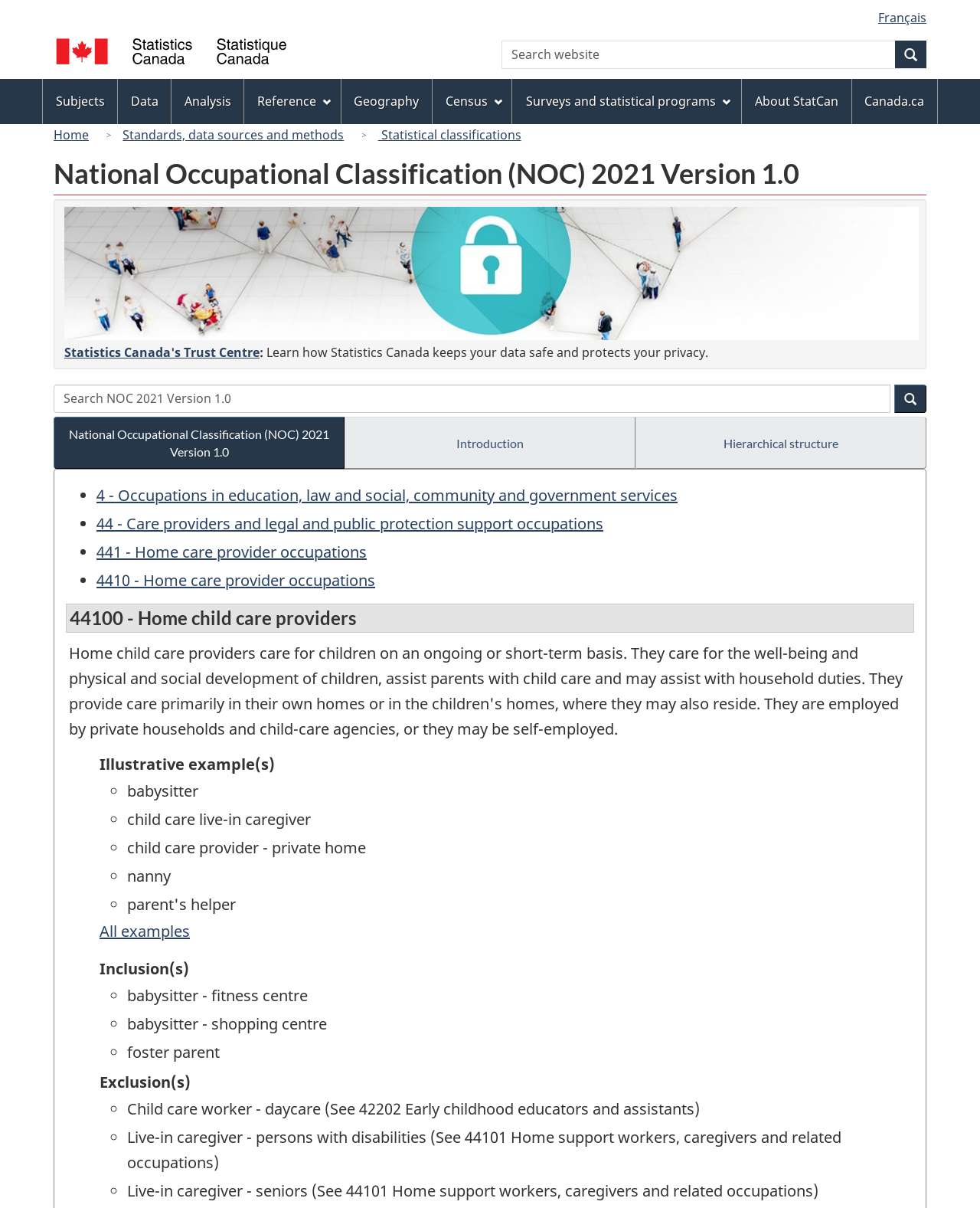Please identify the bounding box coordinates of the region to click in order to complete the task: "Select French language". The coordinates must be four float numbers between 0 and 1, specified as [left, top, right, bottom].

[0.896, 0.008, 0.945, 0.022]